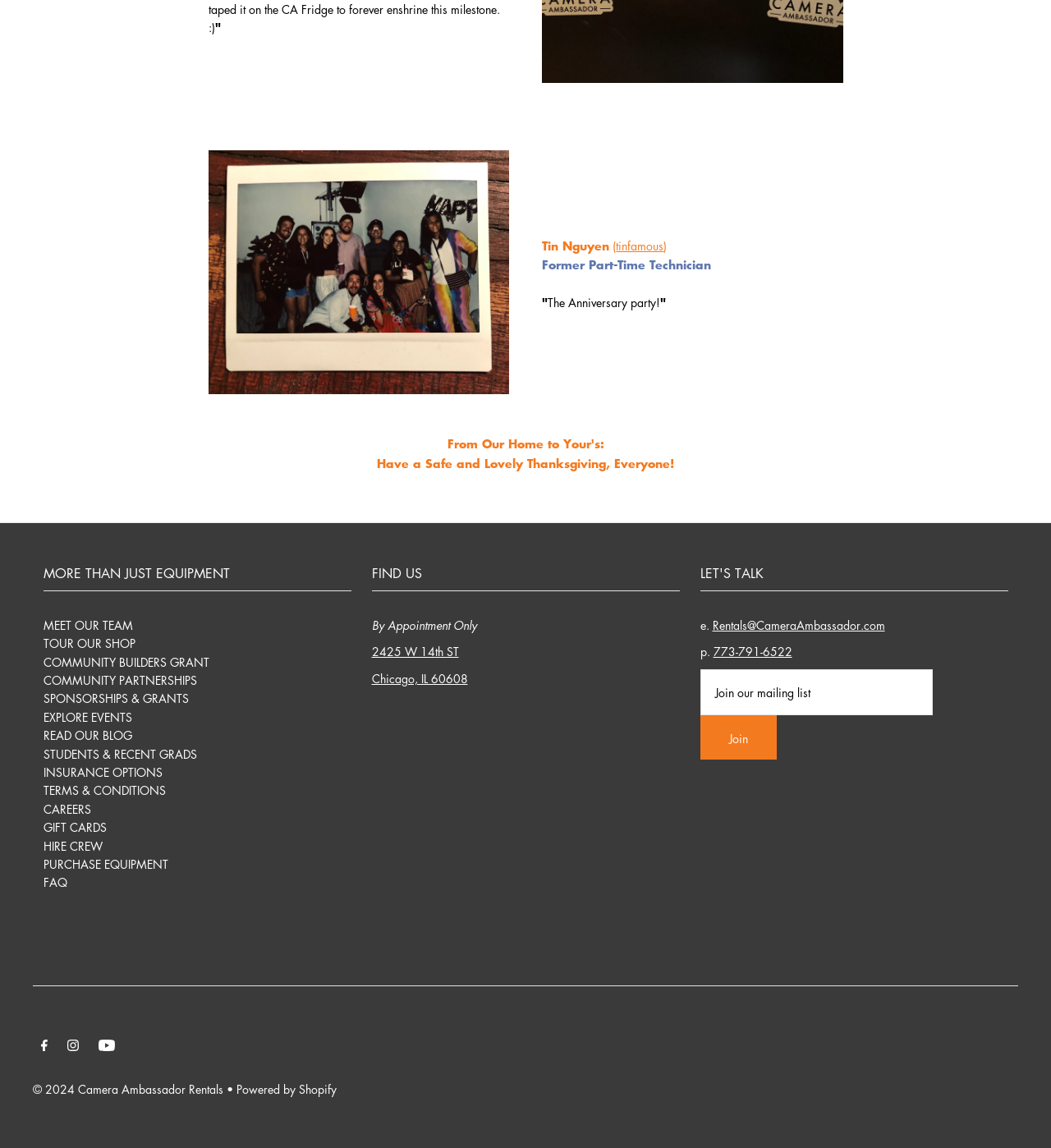How many social media links are there?
Look at the webpage screenshot and answer the question with a detailed explanation.

There are three social media links, namely Facebook, Instagram, and Youtube, which are located at the bottom of the webpage and are represented by image elements.